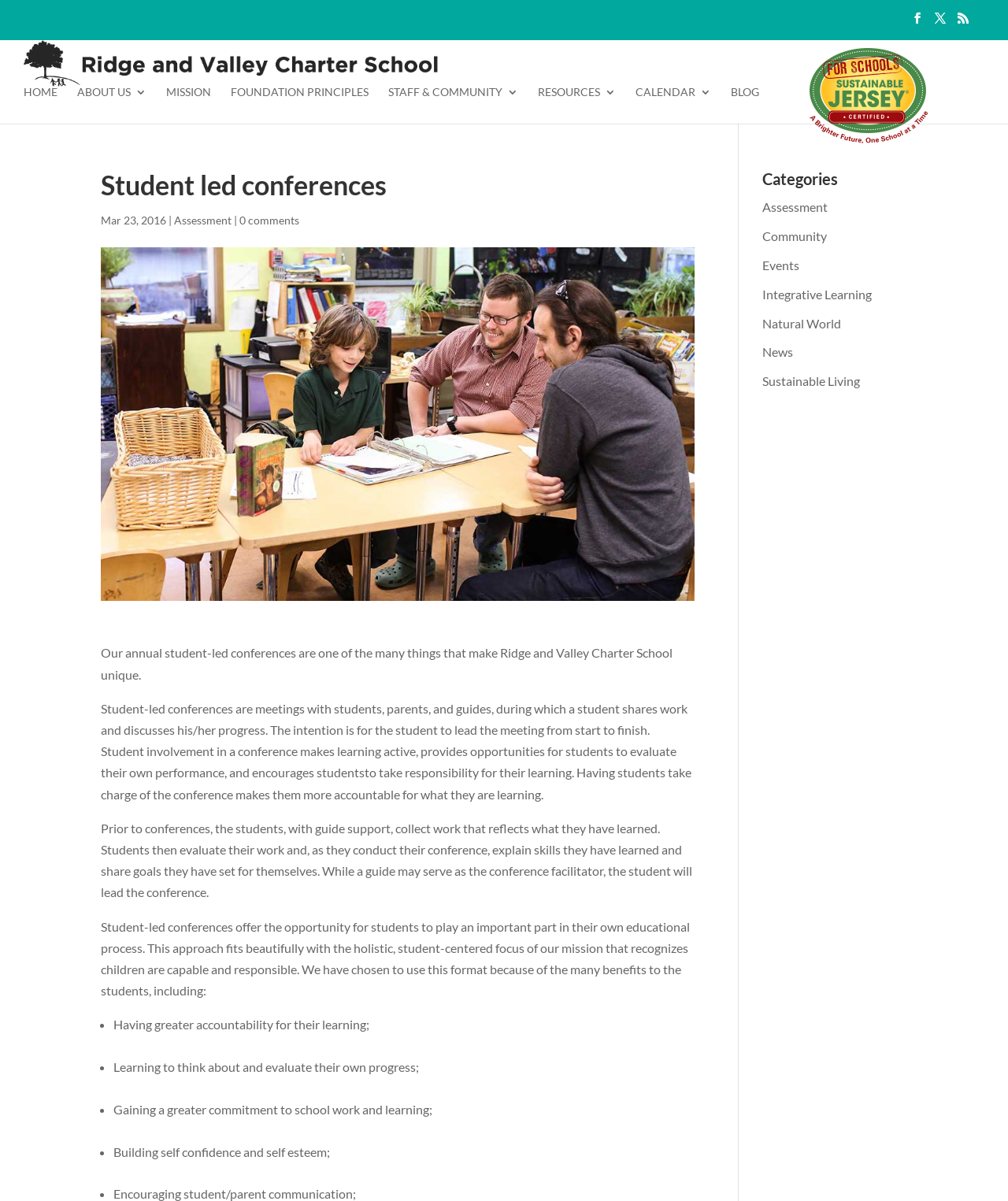What is the name of the school?
Please use the visual content to give a single word or phrase answer.

Ridge and Valley Charter School